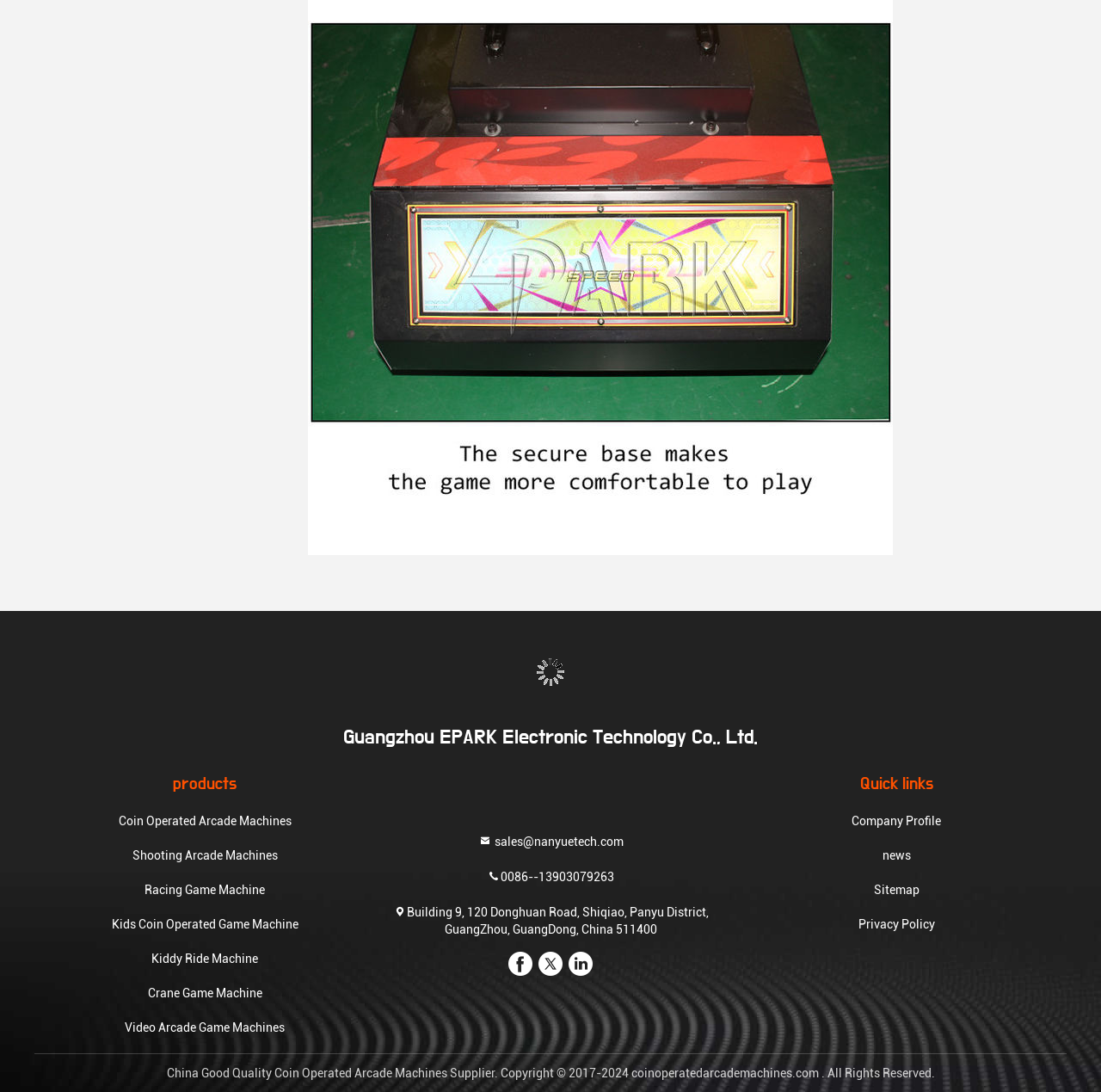Locate the bounding box coordinates of the element's region that should be clicked to carry out the following instruction: "Contact sales via email". The coordinates need to be four float numbers between 0 and 1, i.e., [left, top, right, bottom].

[0.336, 0.762, 0.664, 0.778]